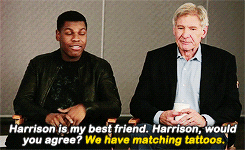Respond to the following query with just one word or a short phrase: 
What is the atmosphere of the scene?

Vibrant